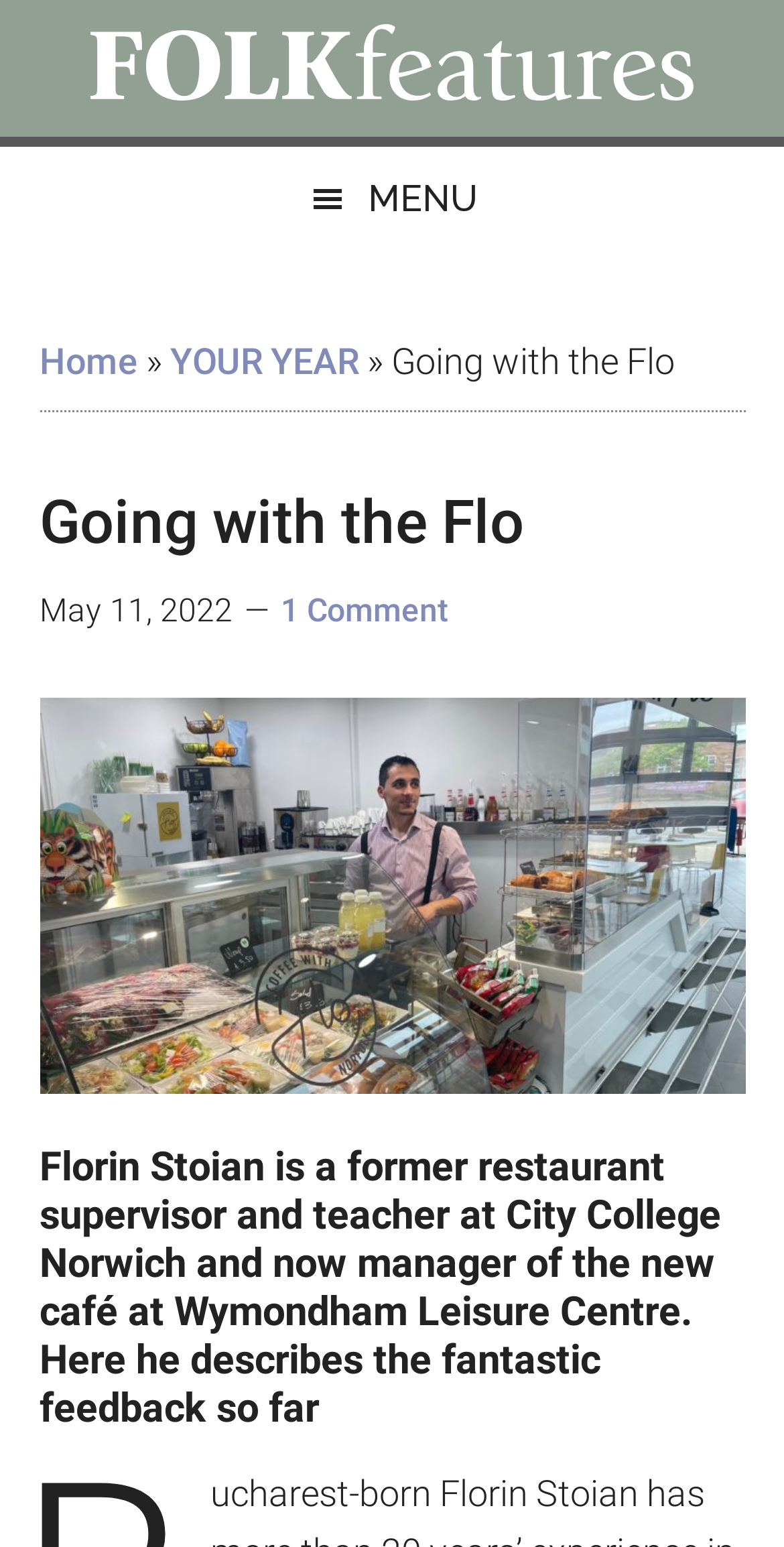From the webpage screenshot, predict the bounding box coordinates (top-left x, top-left y, bottom-right x, bottom-right y) for the UI element described here: 1 Comment

[0.358, 0.382, 0.571, 0.407]